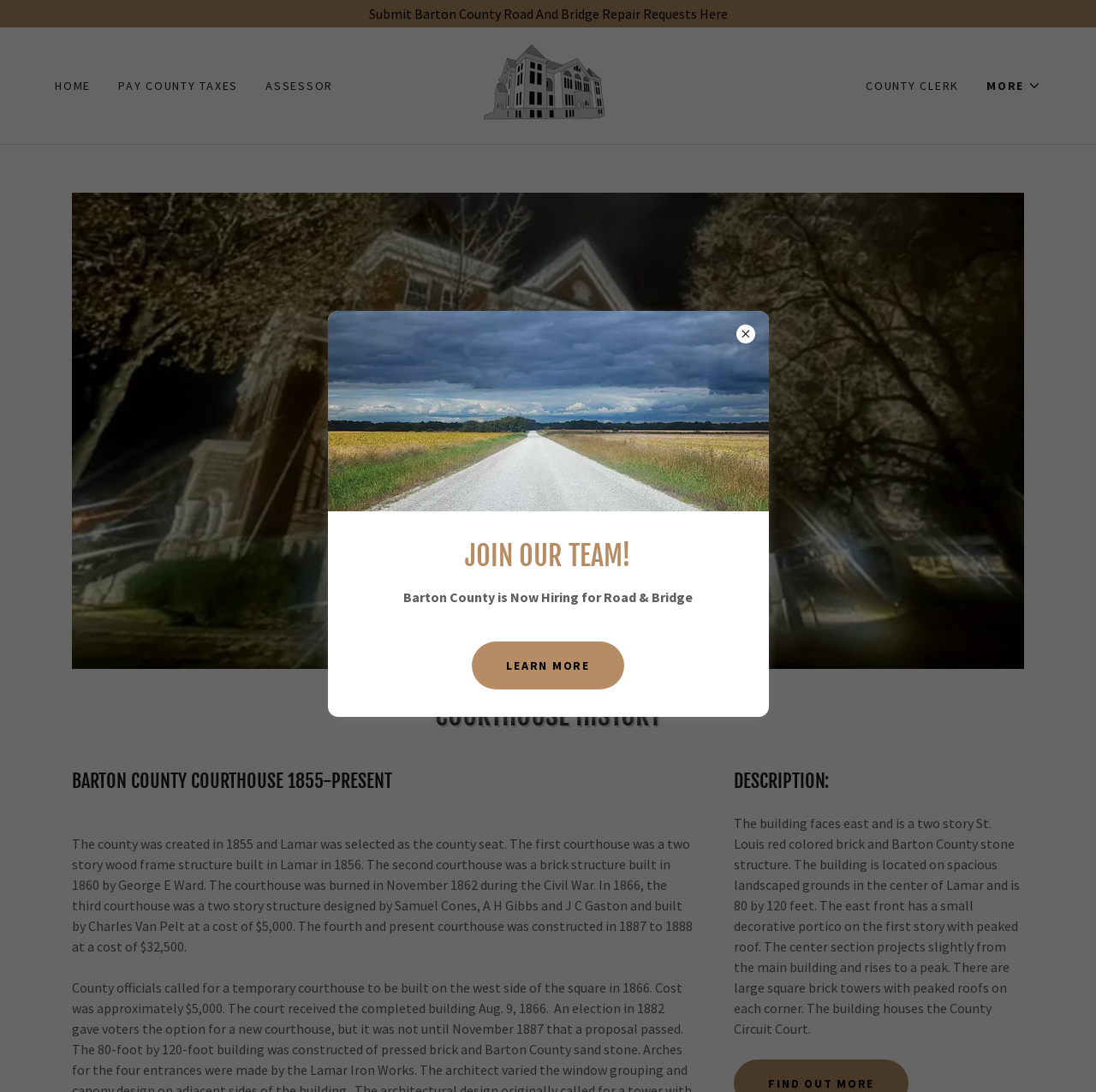Please determine the bounding box coordinates for the element with the description: "County Clerk".

[0.785, 0.064, 0.88, 0.093]